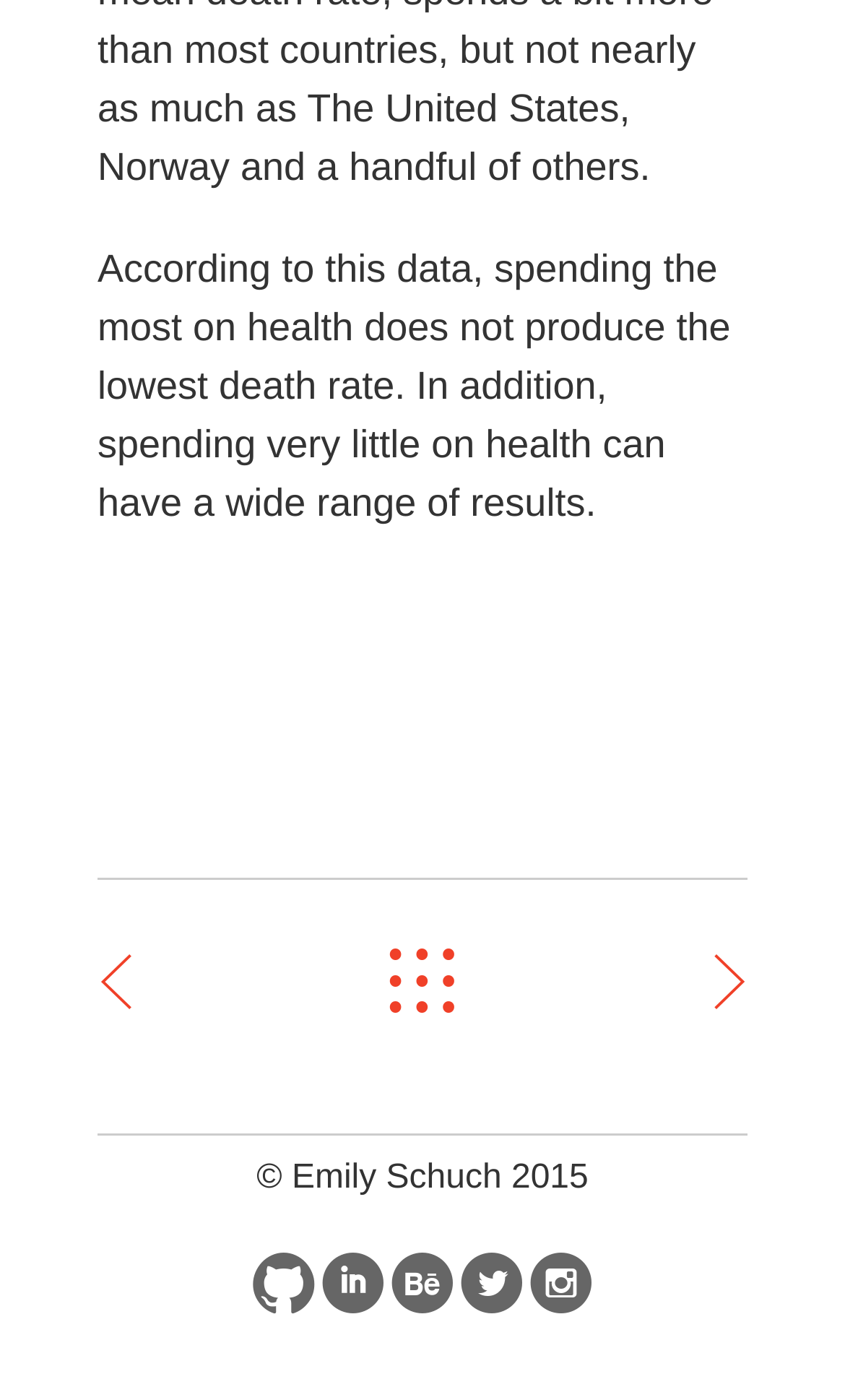Please specify the bounding box coordinates of the element that should be clicked to execute the given instruction: 'Browse Insurance'. Ensure the coordinates are four float numbers between 0 and 1, expressed as [left, top, right, bottom].

None